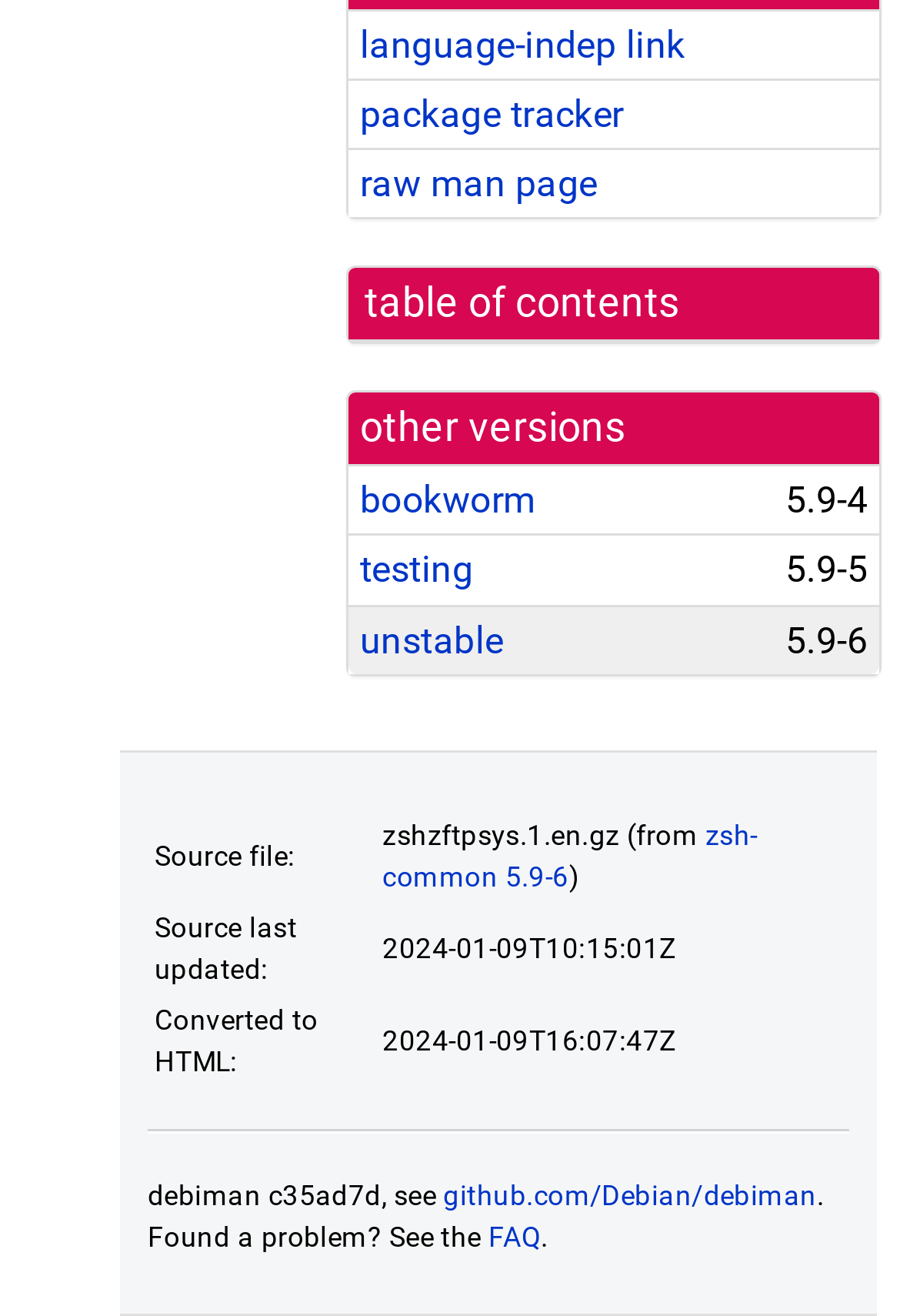Find the bounding box coordinates of the element I should click to carry out the following instruction: "expand the table of contents".

[0.387, 0.204, 0.977, 0.258]